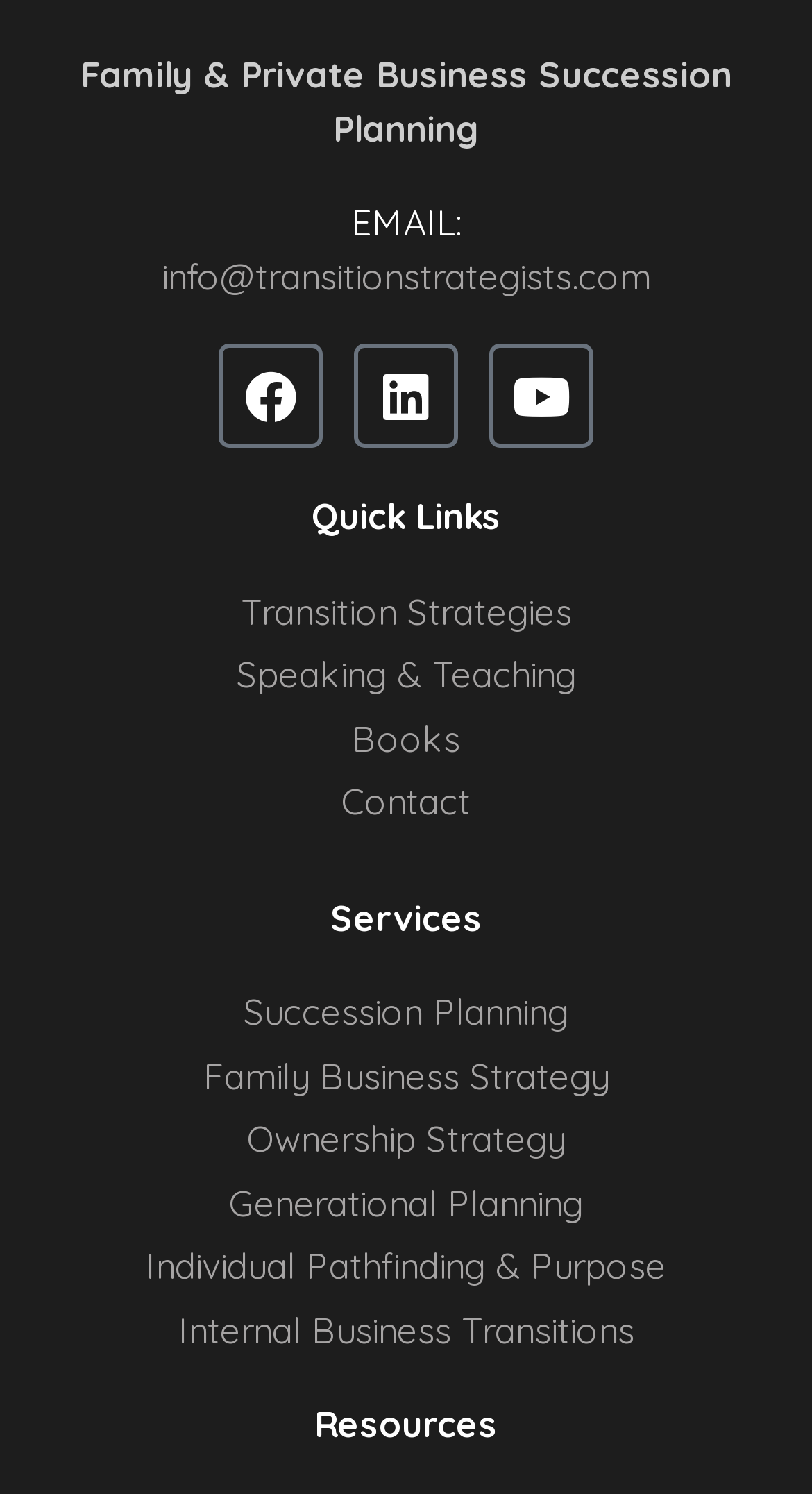What is the second resource section element?
Please provide a detailed and comprehensive answer to the question.

I found the resources section by looking at the static text element that says 'Resources', but there are no other elements below it, so there is no second resource section element.